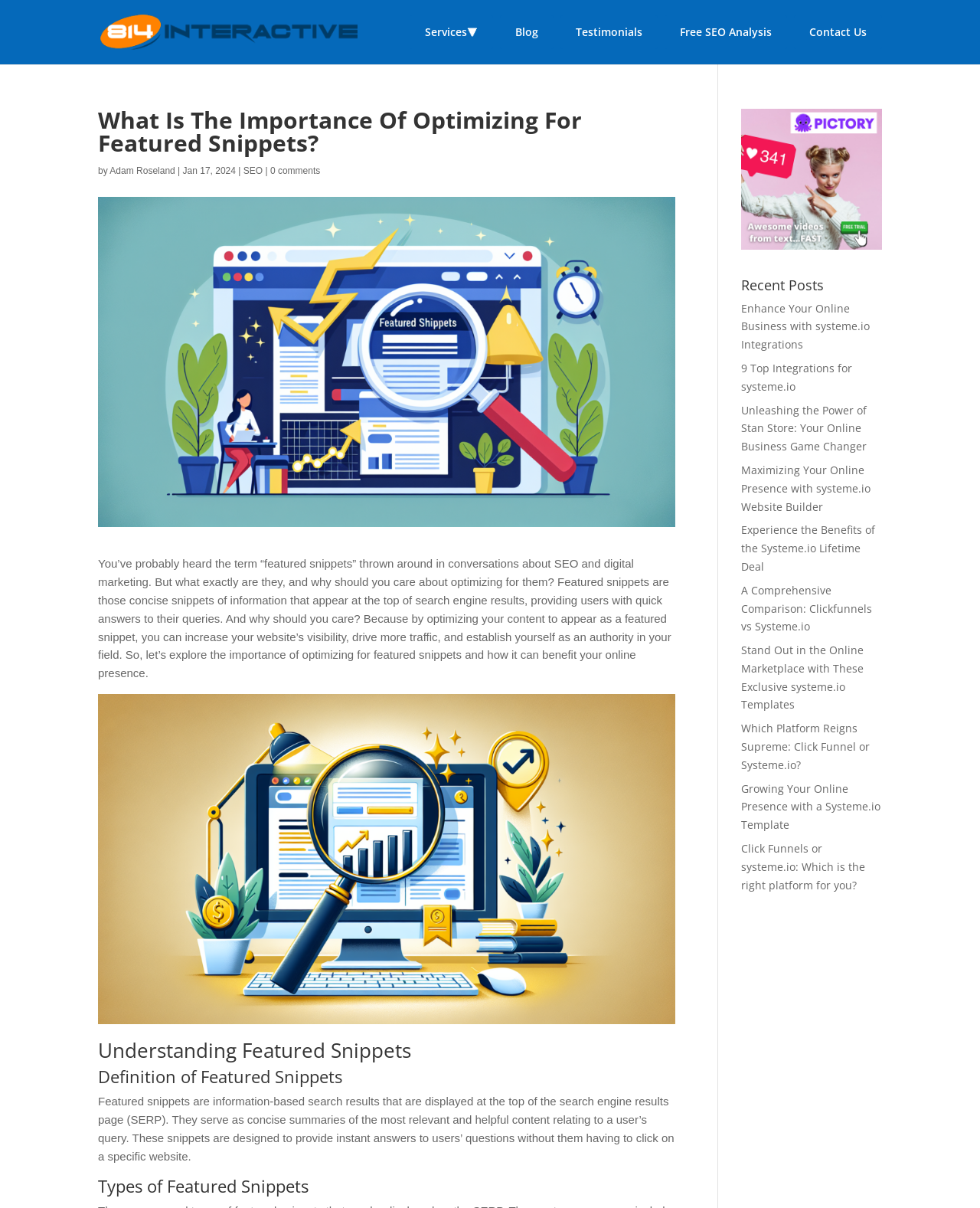What is the purpose of featured snippets?
Refer to the image and provide a concise answer in one word or phrase.

Provide quick answers to users' queries